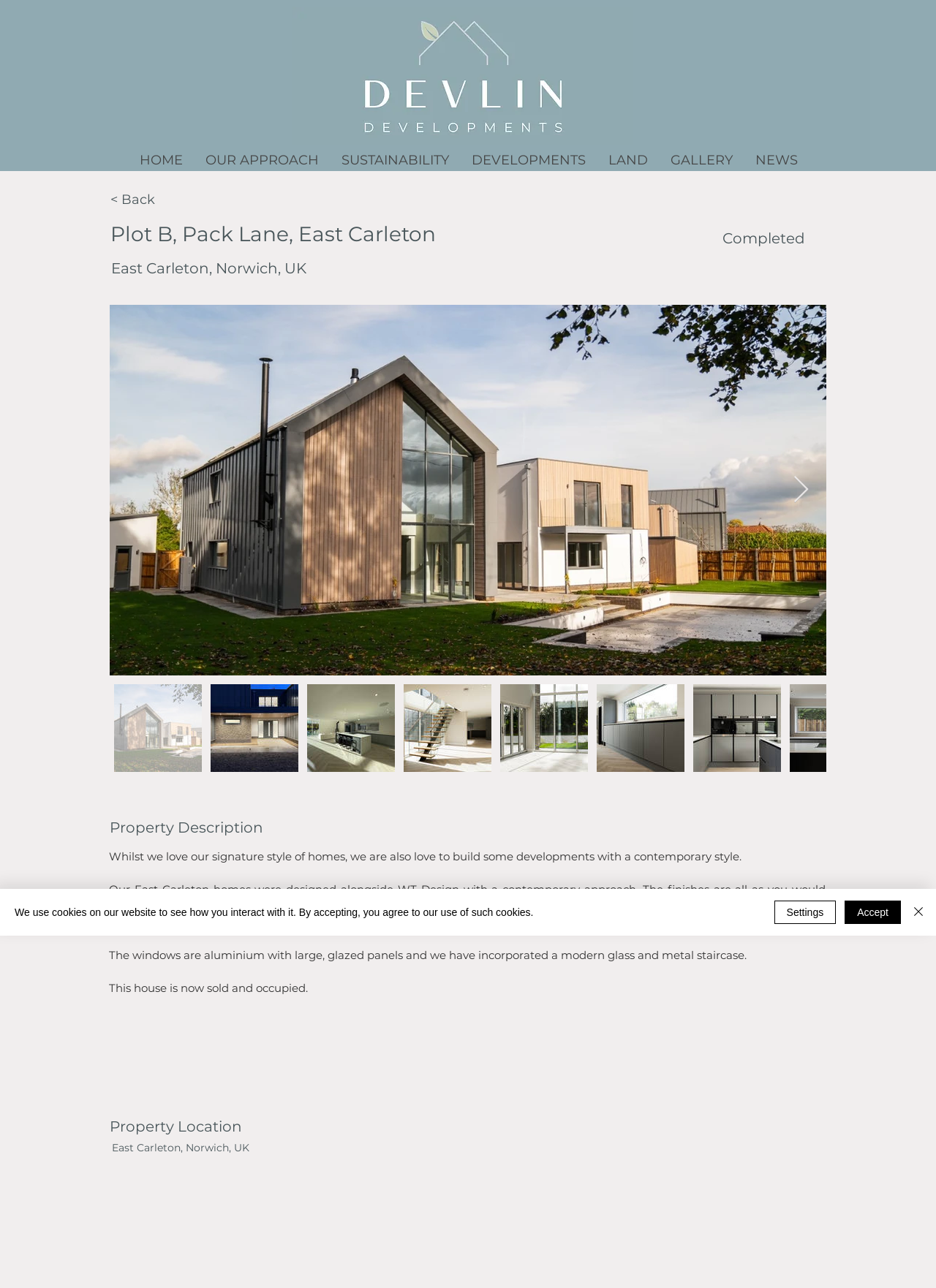What is the navigation menu item after 'HOME'?
Your answer should be a single word or phrase derived from the screenshot.

OUR APPROACH